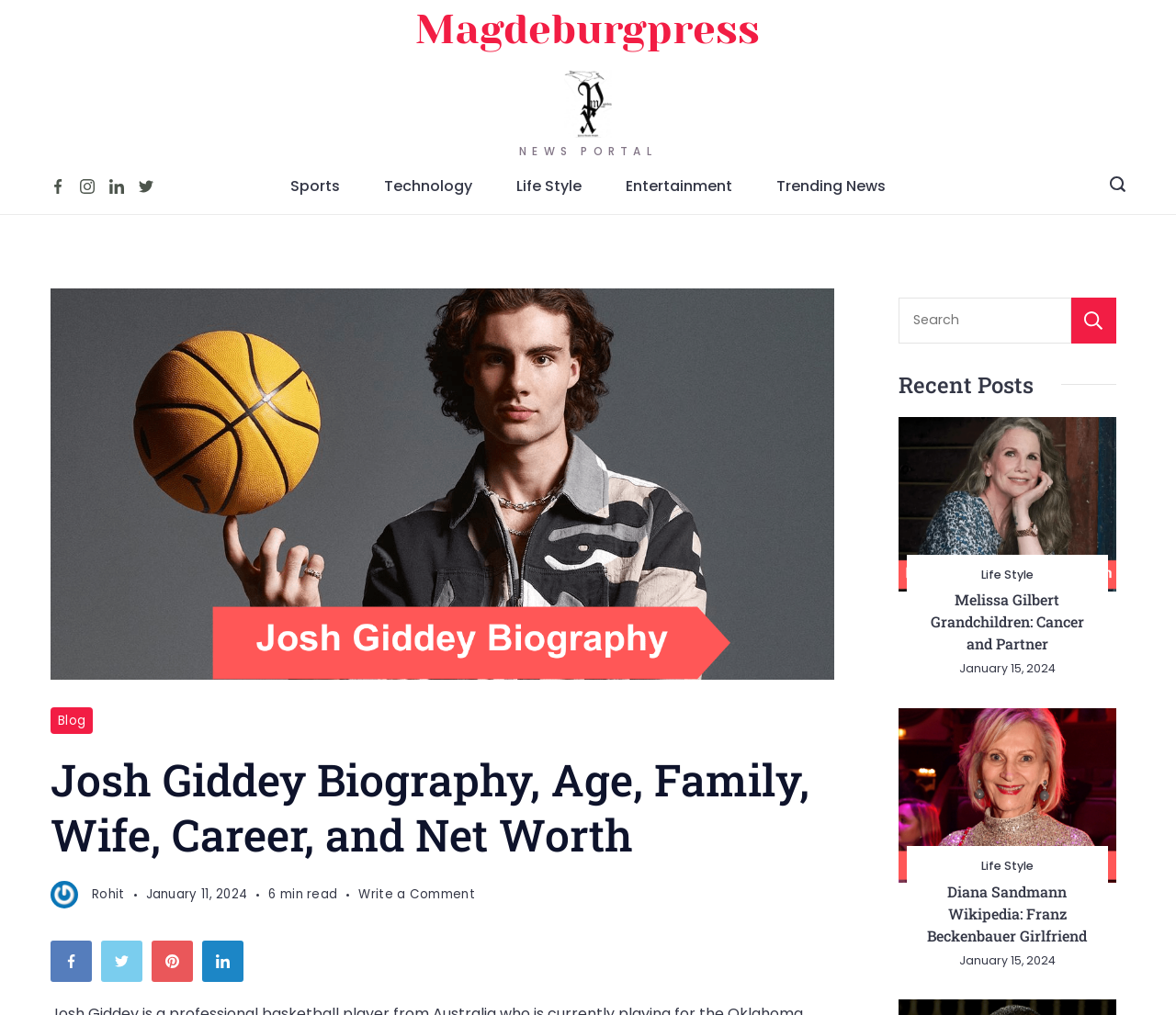Please determine the bounding box coordinates, formatted as (top-left x, top-left y, bottom-right x, bottom-right y), with all values as floating point numbers between 0 and 1. Identify the bounding box of the region described as: Blog

[0.043, 0.697, 0.079, 0.723]